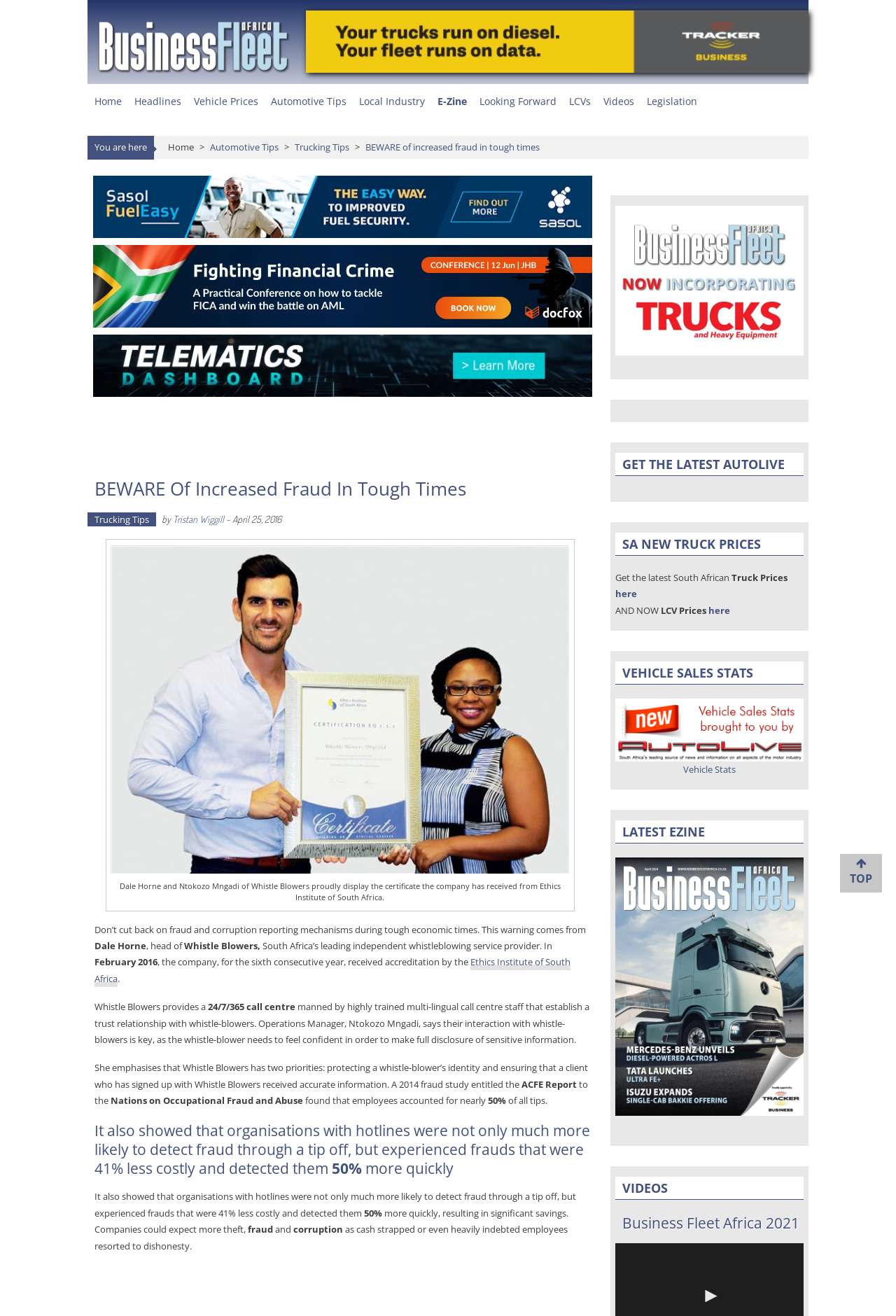Please identify the bounding box coordinates of where to click in order to follow the instruction: "Jump to top".

None